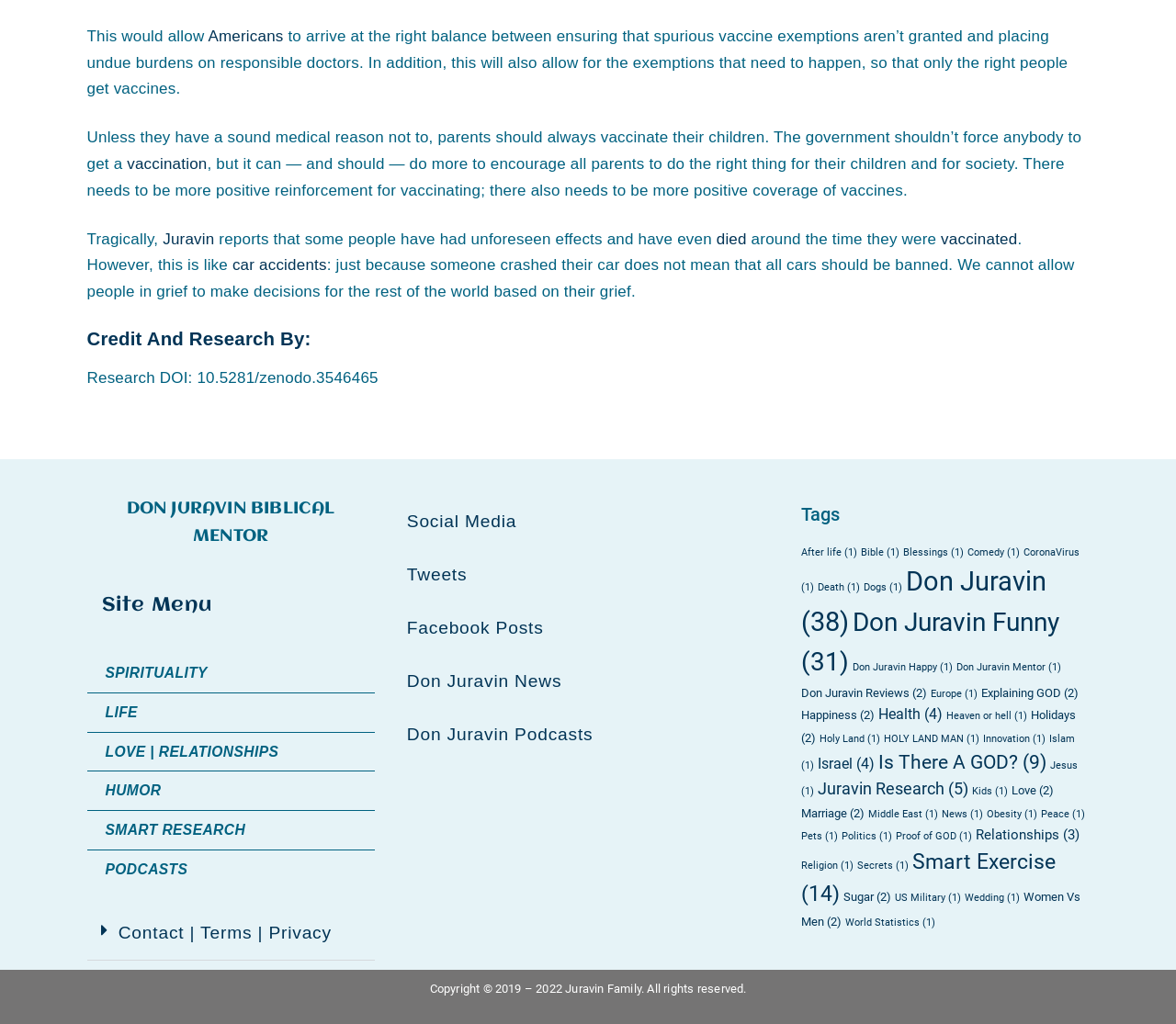Please give the bounding box coordinates of the area that should be clicked to fulfill the following instruction: "Visit the 'Don Juravin News' page". The coordinates should be in the format of four float numbers from 0 to 1, i.e., [left, top, right, bottom].

[0.334, 0.64, 0.666, 0.691]